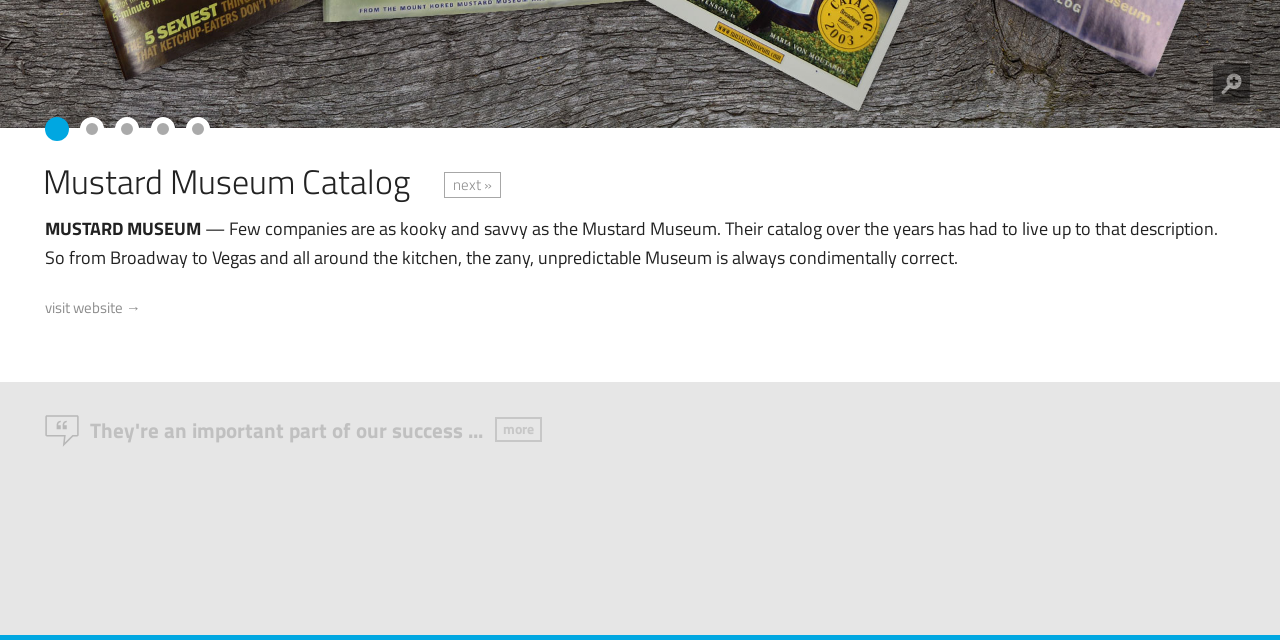Please locate the bounding box coordinates of the element that should be clicked to complete the given instruction: "Zoom in".

[0.948, 0.102, 0.977, 0.16]